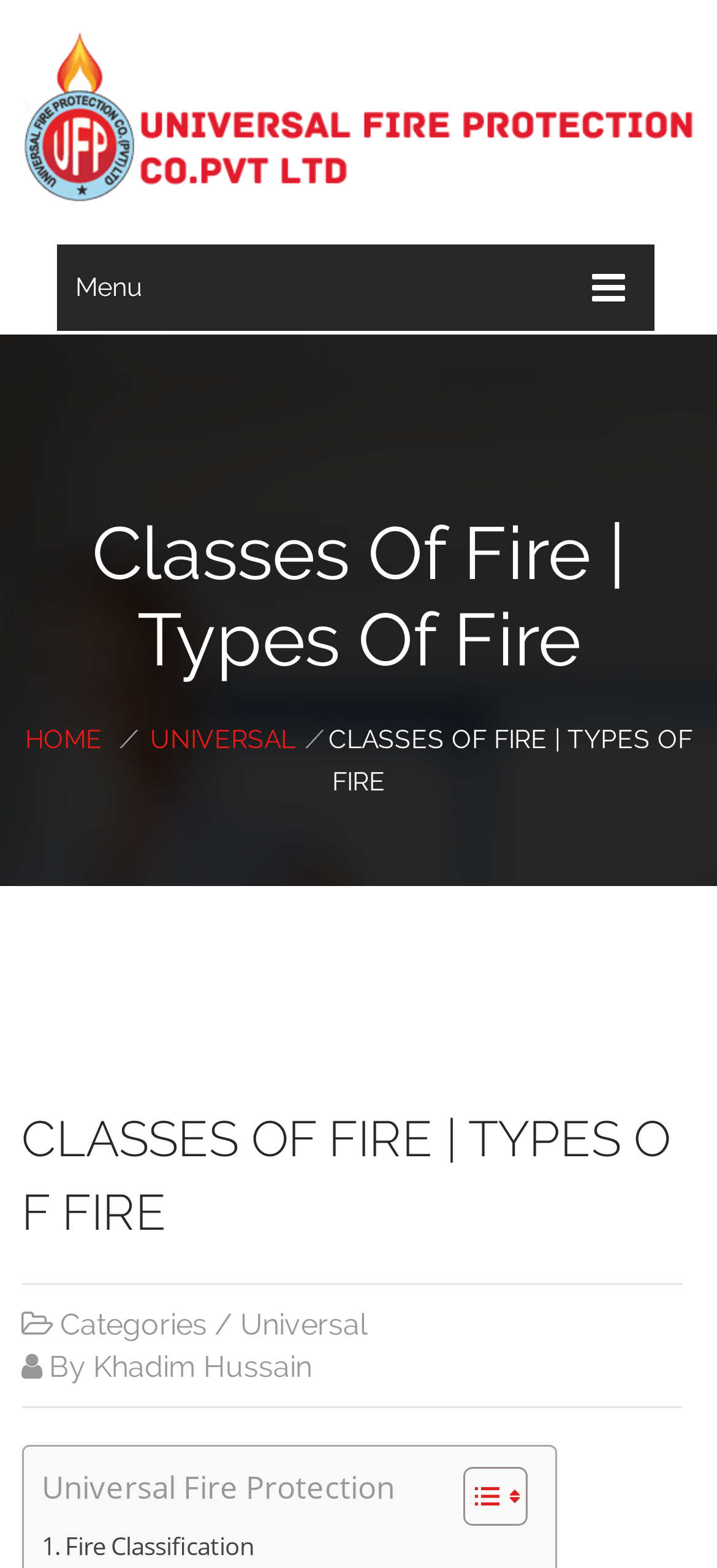Find the bounding box coordinates for the area you need to click to carry out the instruction: "Toggle Table of Content". The coordinates should be four float numbers between 0 and 1, indicated as [left, top, right, bottom].

[0.607, 0.935, 0.722, 0.974]